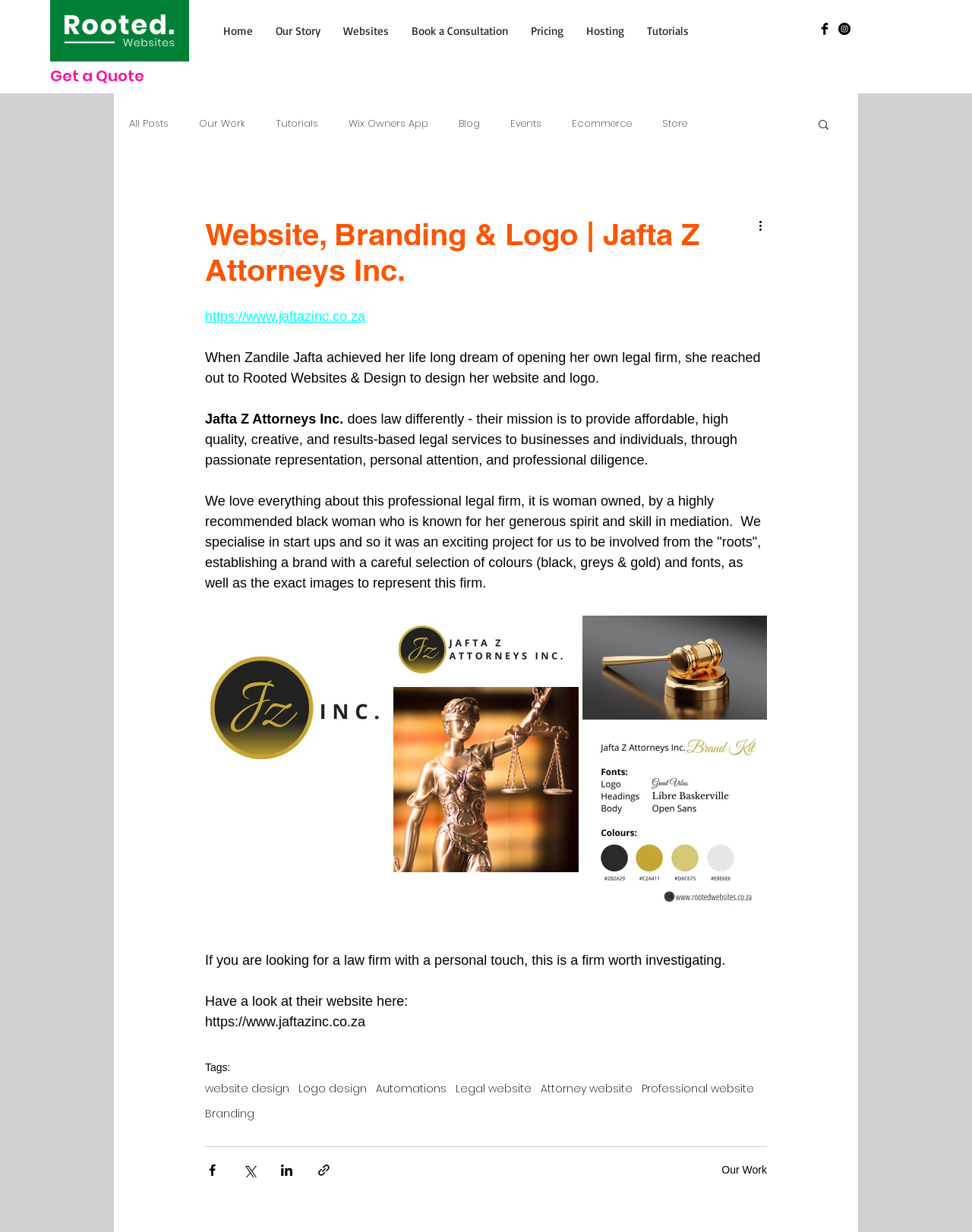Please reply to the following question using a single word or phrase: 
What is the website URL of Jafta Z Attorneys Inc.?

https://www.jaftazinc.co.za